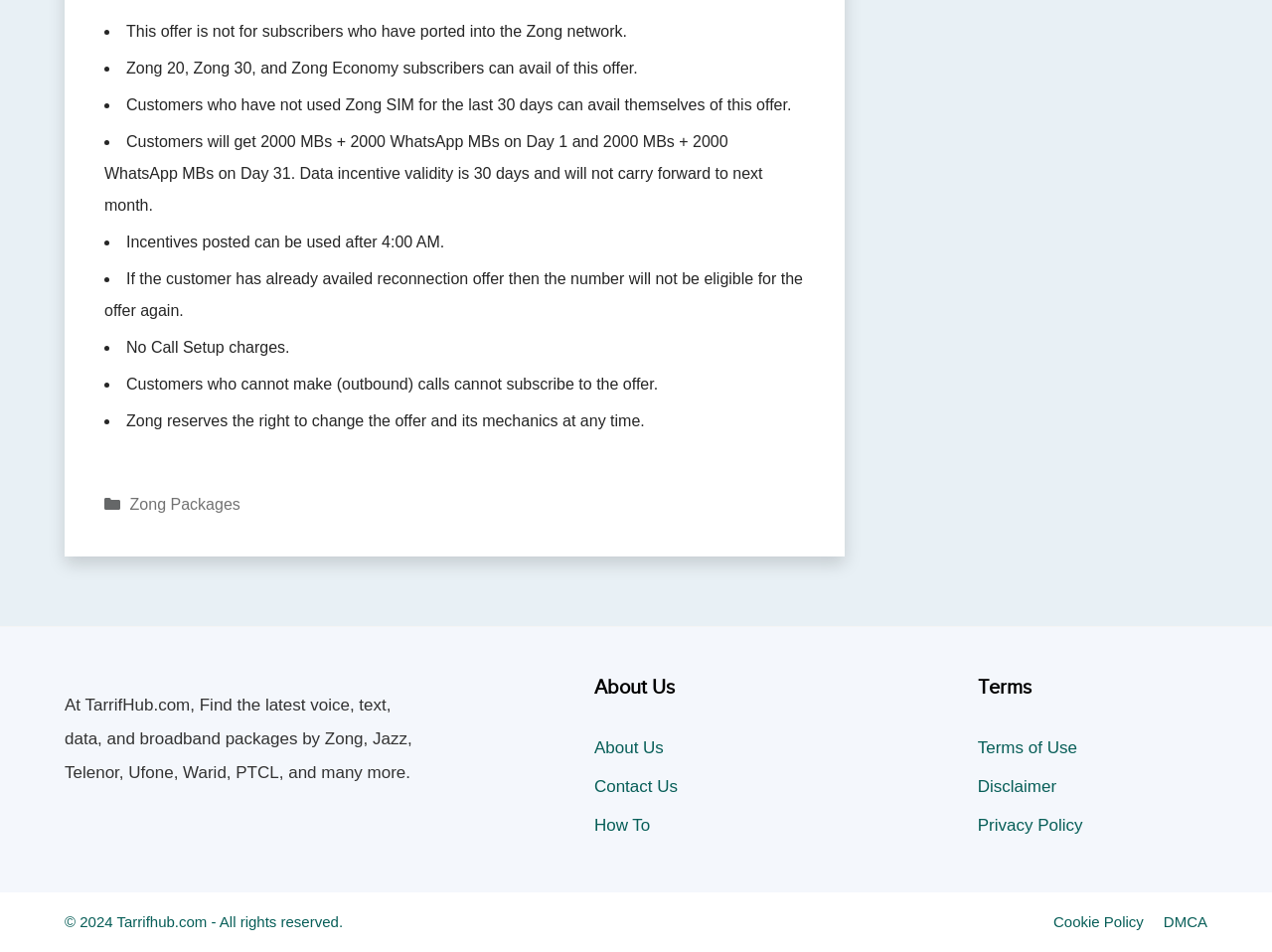Locate the bounding box coordinates of the element that needs to be clicked to carry out the instruction: "Click on 'Contact Us'". The coordinates should be given as four float numbers ranging from 0 to 1, i.e., [left, top, right, bottom].

[0.467, 0.816, 0.533, 0.836]